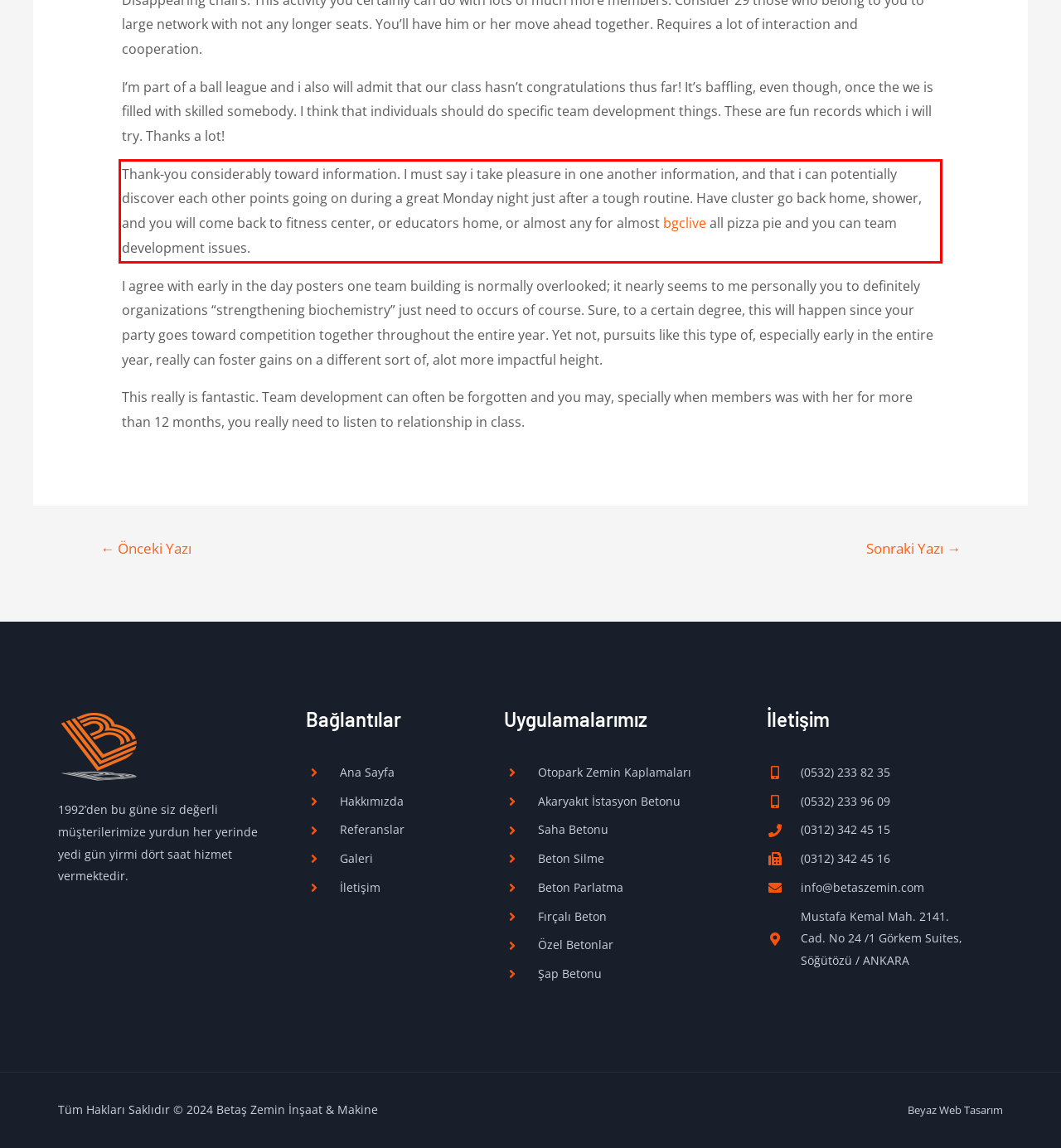Your task is to recognize and extract the text content from the UI element enclosed in the red bounding box on the webpage screenshot.

Thank-you considerably toward information. I must say i take pleasure in one another information, and that i can potentially discover each other points going on during a great Monday night just after a tough routine. Have cluster go back home, shower, and you will come back to fitness center, or educators home, or almost any for almost bgclive all pizza pie and you can team development issues.